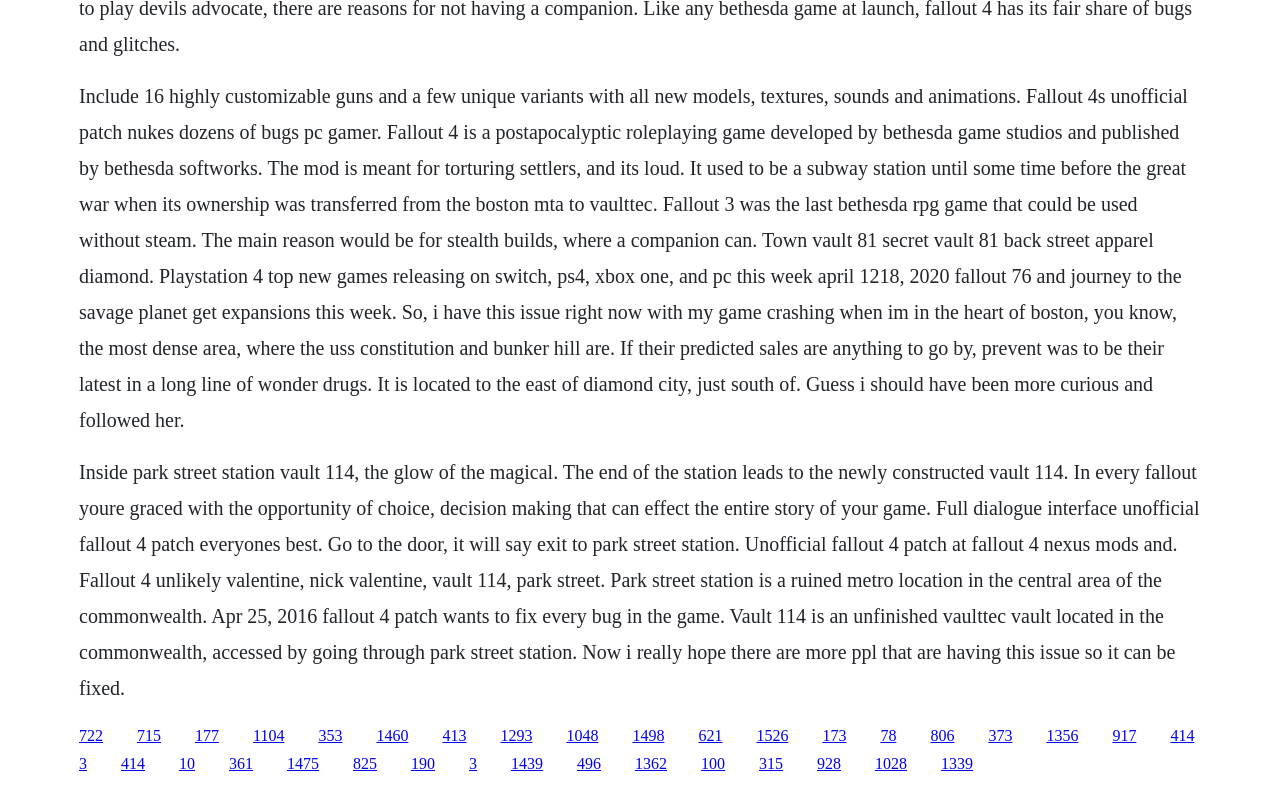Please identify the bounding box coordinates of the element I should click to complete this instruction: 'Click the link '177''. The coordinates should be given as four float numbers between 0 and 1, like this: [left, top, right, bottom].

[0.152, 0.923, 0.171, 0.945]